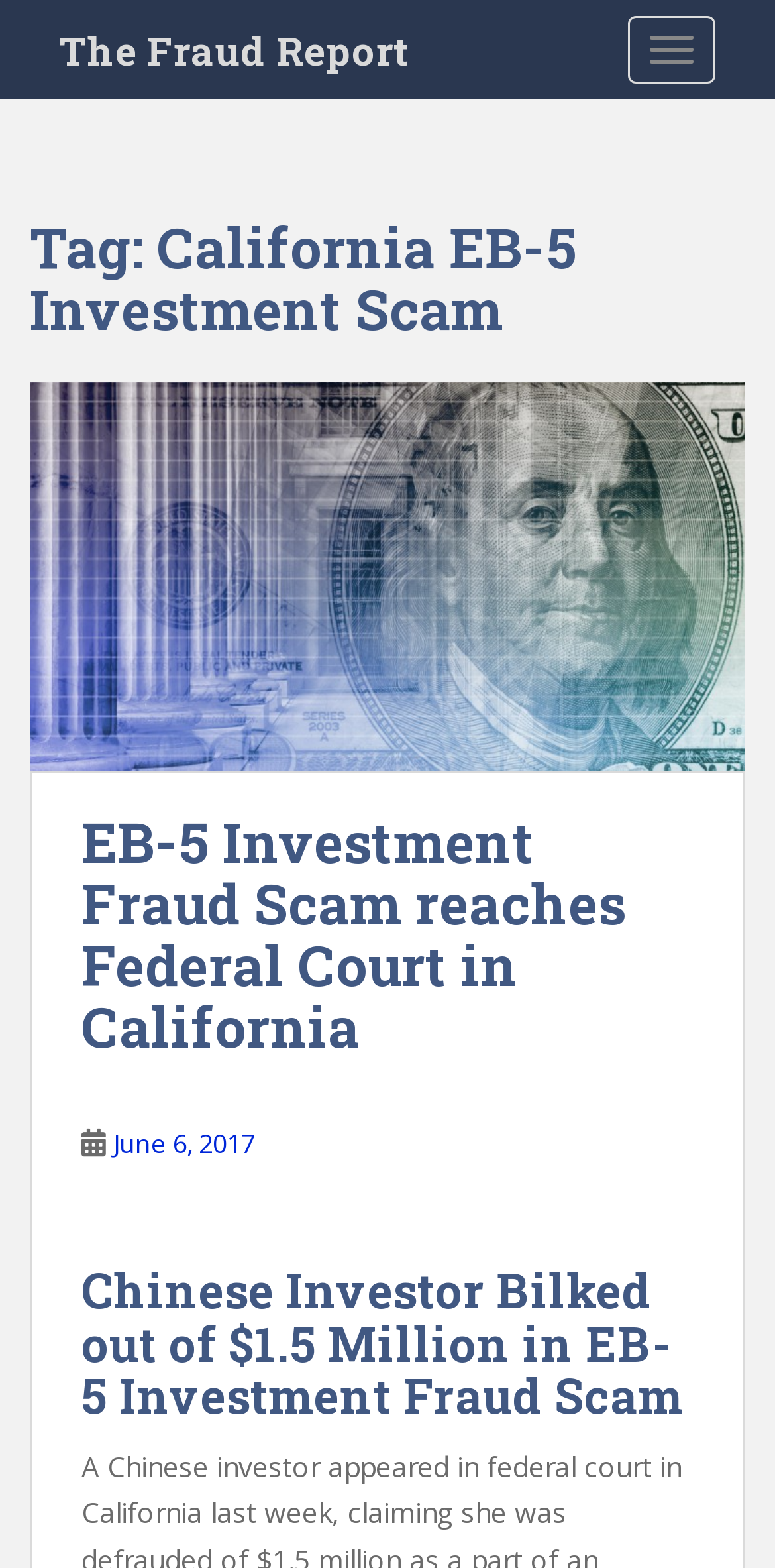Refer to the image and provide an in-depth answer to the question: 
When was the first article published?

I found the answer by examining the link element with the text 'June 6, 2017', which is likely the publication date of the first article on the webpage.